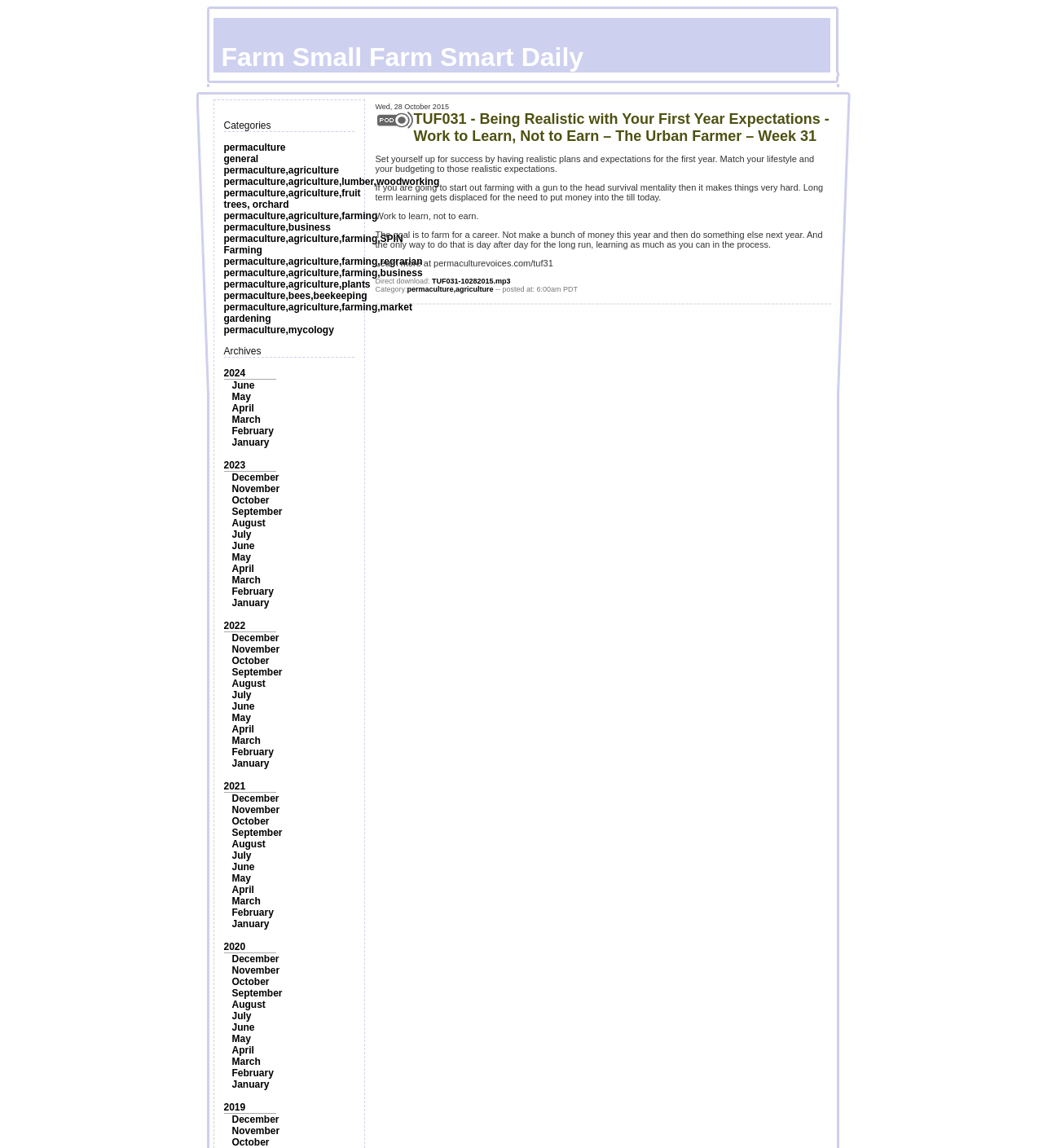Please find the bounding box for the UI element described by: "Users’ stories".

None